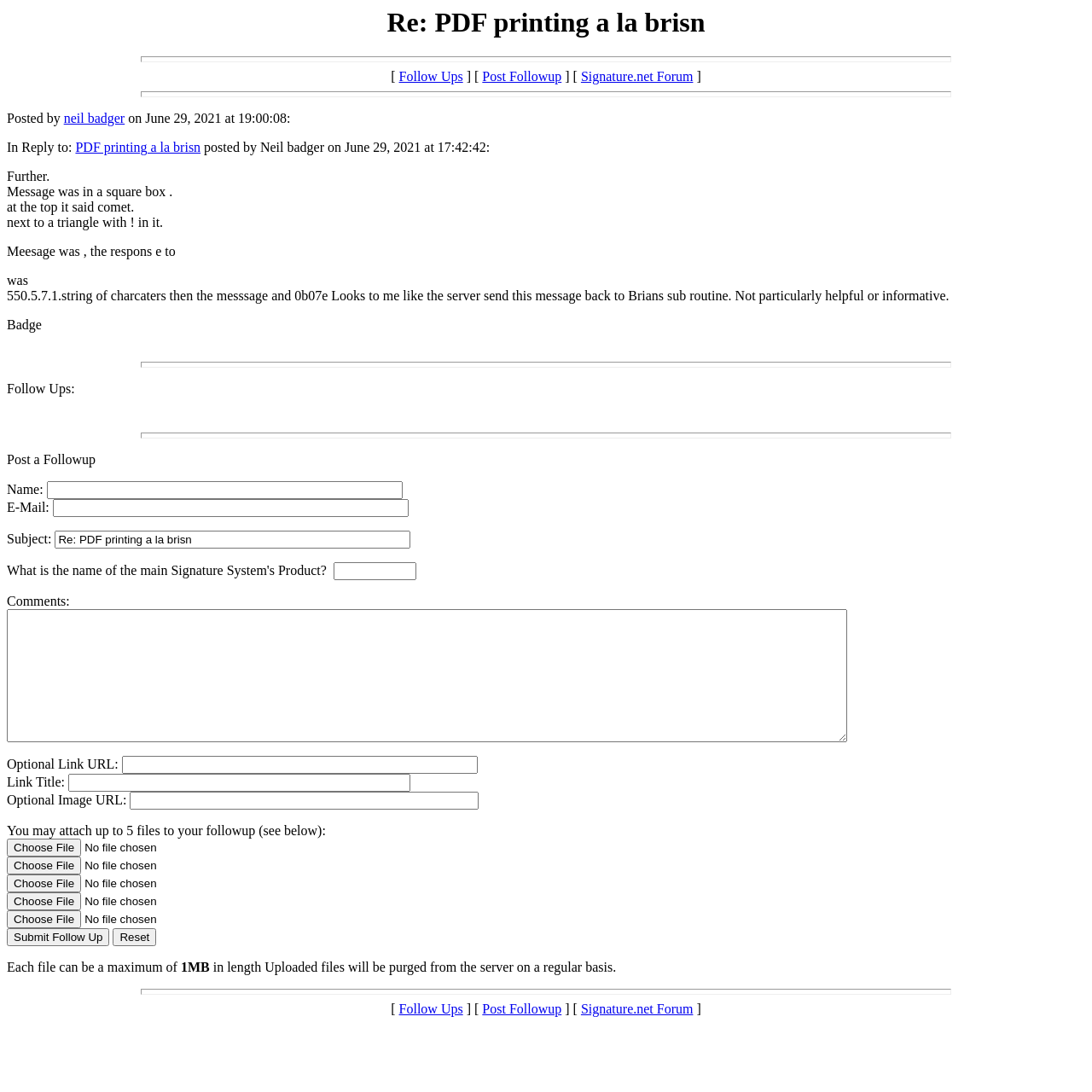Identify and provide the bounding box for the element described by: "Follow Ups".

[0.365, 0.064, 0.424, 0.077]